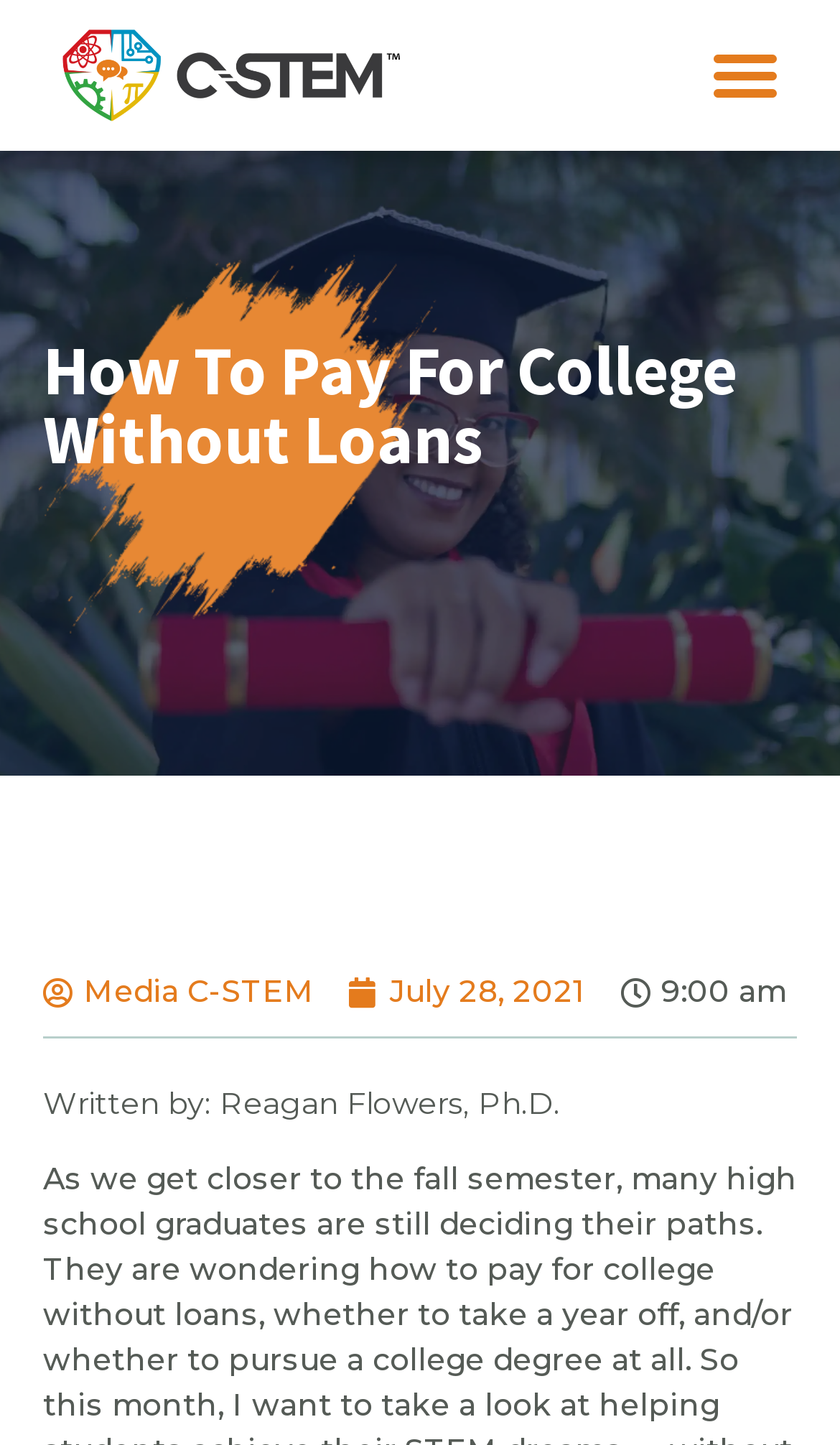Can you extract the headline from the webpage for me?

How To Pay For College Without Loans